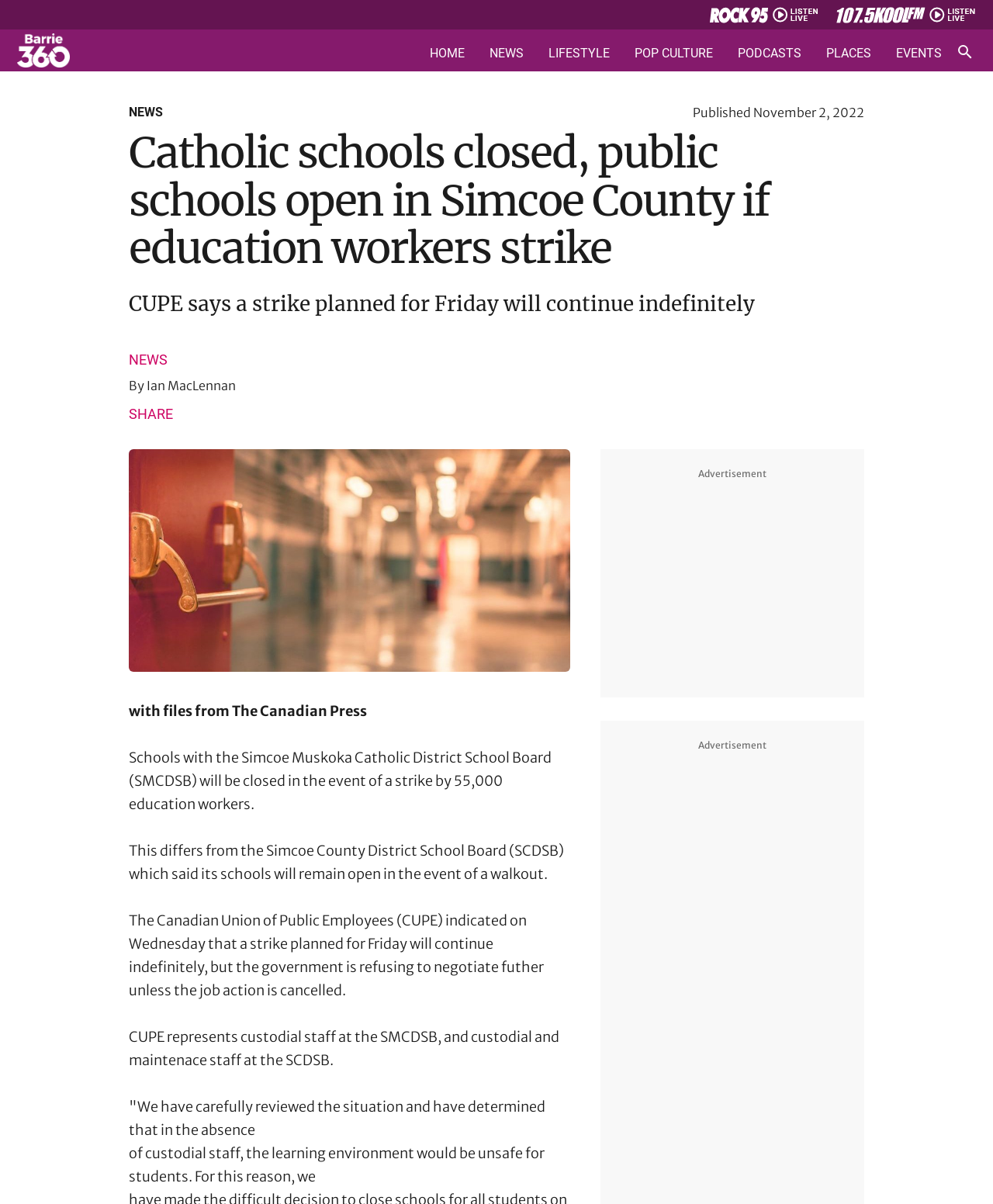Give a short answer to this question using one word or a phrase:
Why will Catholic schools be closed during the strike?

Unsafe learning environment